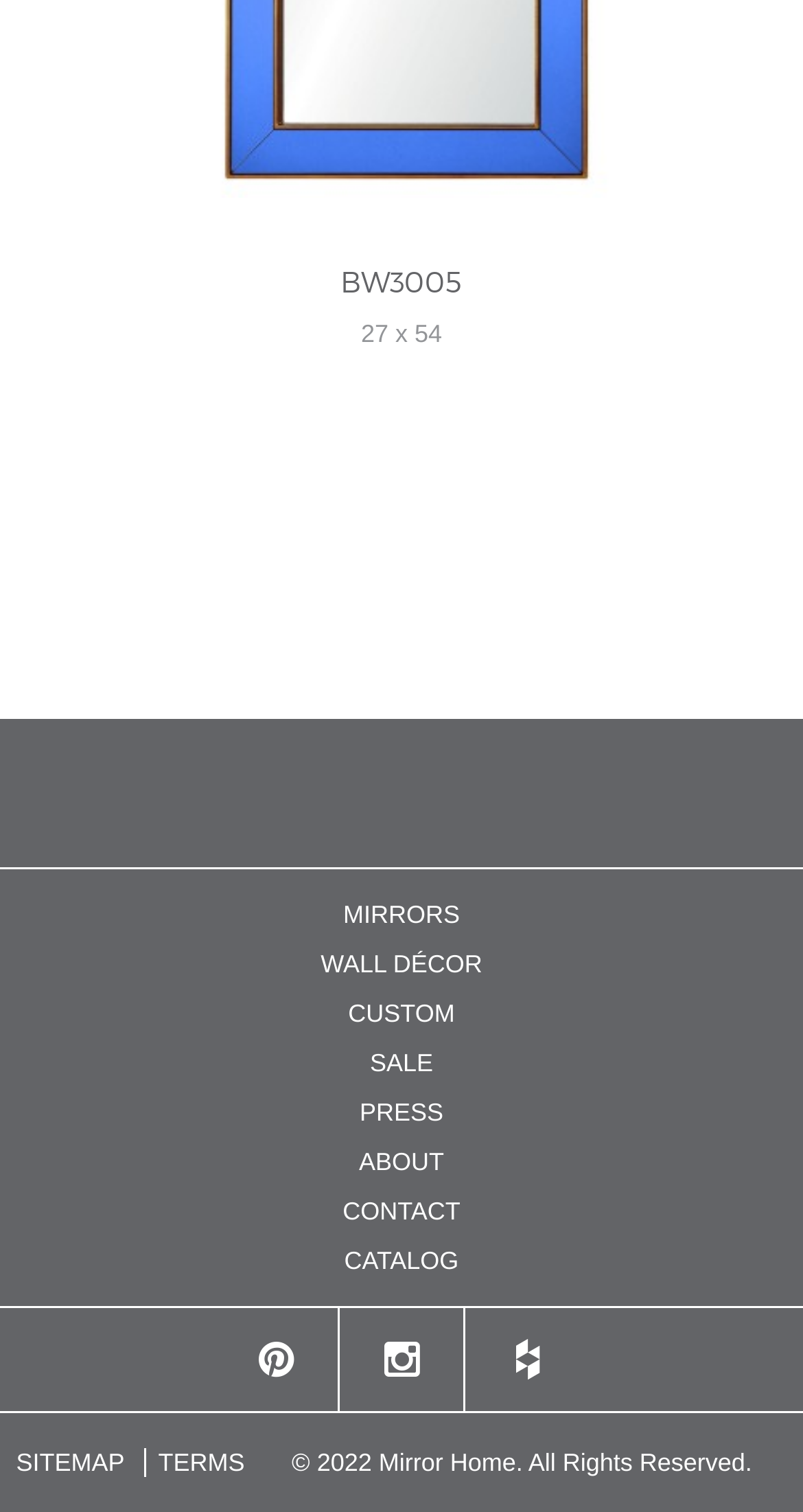Select the bounding box coordinates of the element I need to click to carry out the following instruction: "view SALE items".

[0.461, 0.693, 0.539, 0.712]